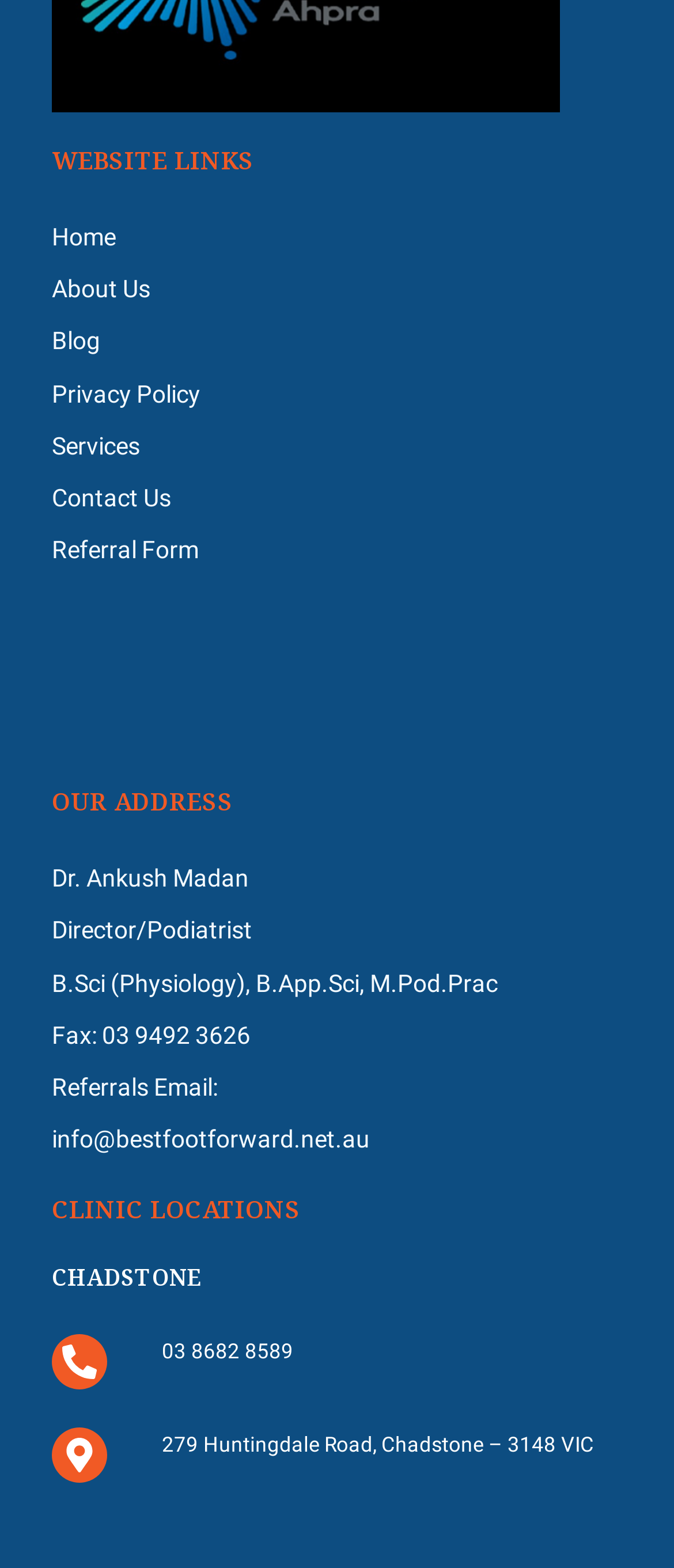Answer the question with a single word or phrase: 
How many clinic locations are mentioned?

1